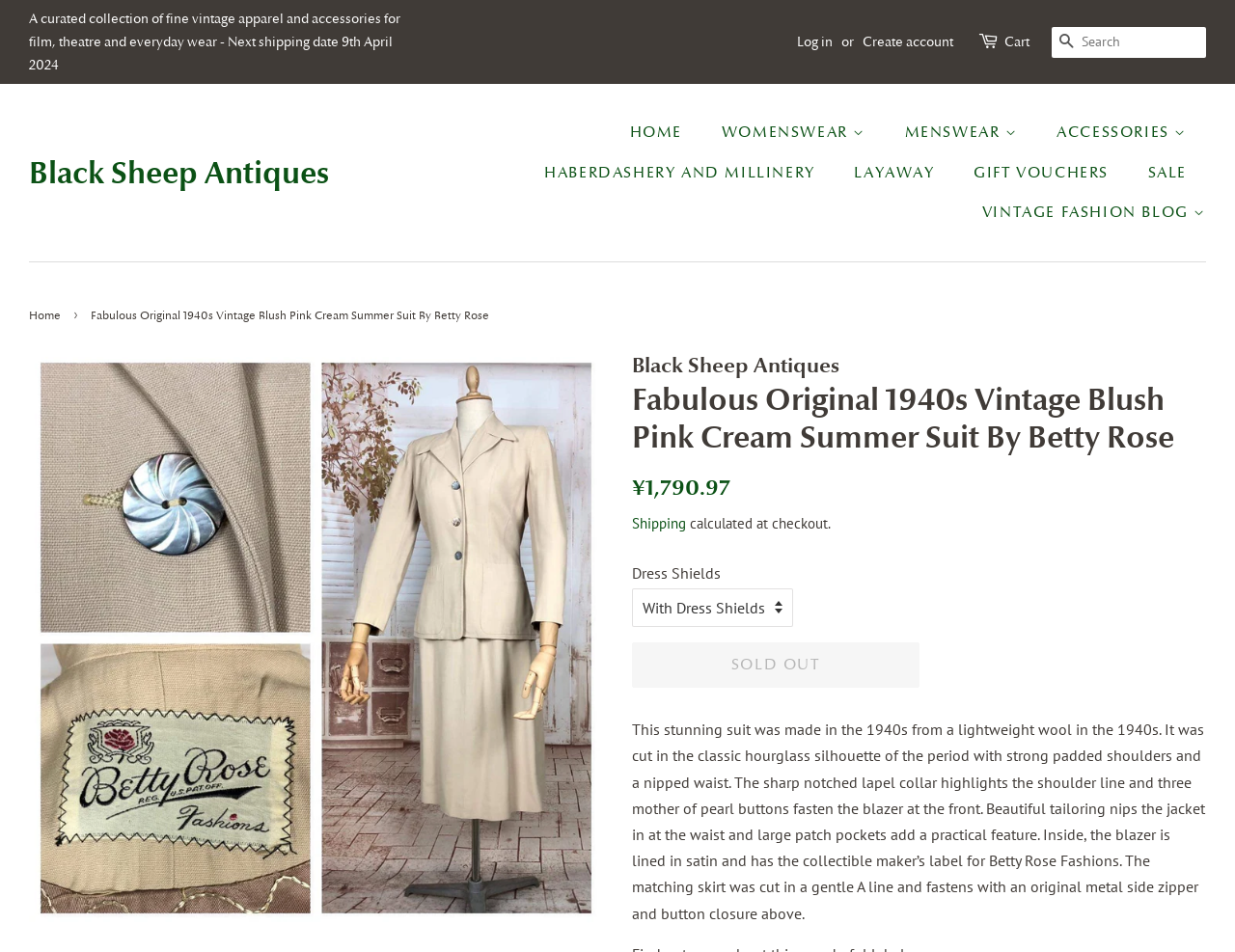Describe the webpage in detail, including text, images, and layout.

This webpage is an online store selling vintage clothing, specifically a 1940s vintage blush pink cream summer suit by Betty Rose. At the top of the page, there is a navigation menu with links to different categories such as "WOMENSWEAR", "MENSWEAR", "ACCESSORIES", and more. Below the navigation menu, there is a search bar and a cart icon.

The main content of the page is divided into two sections. On the left side, there is a large image of the vintage suit, taking up most of the vertical space. On the right side, there is a description of the suit, including its features, materials, and condition. The description is divided into several paragraphs, with headings and subheadings.

Above the image, there is a breadcrumb navigation showing the path from the homepage to the current page. Below the image, there is a section with the seller's information, "Black Sheep Antiques", and a heading with the title of the suit.

The right side of the page has several sections, including the price of the suit, shipping information, and a dropdown menu for selecting a size. There is also a "SOLD OUT" button, indicating that the item is no longer available. Below the price section, there is a detailed description of the suit, including its history, materials, and features.

Overall, the webpage is well-organized, with clear headings and sections, making it easy to navigate and find information about the vintage suit.